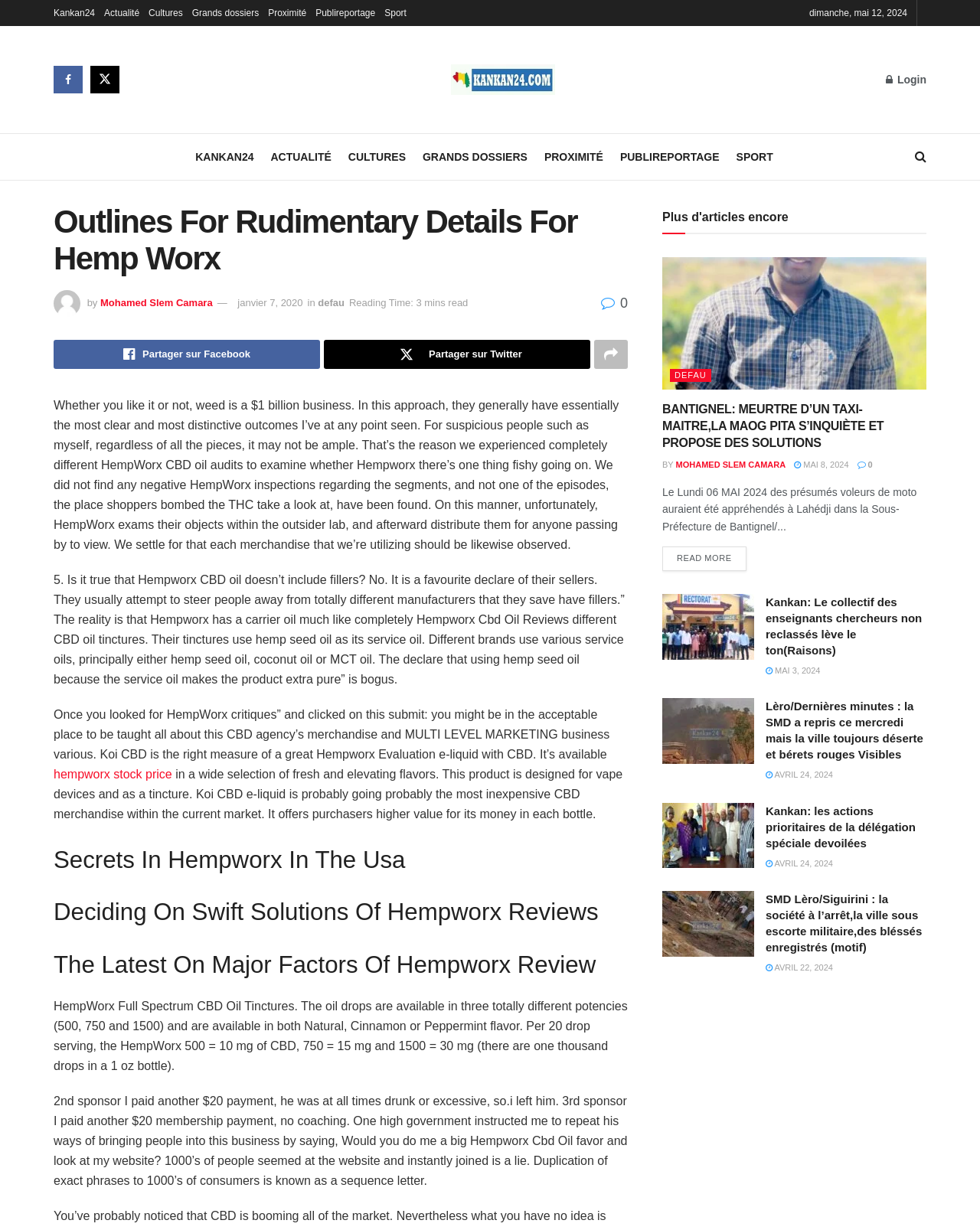What is the flavor of the HempWorx 500 CBD oil?
Based on the image, provide a one-word or brief-phrase response.

Natural, Cinnamon or Peppermint